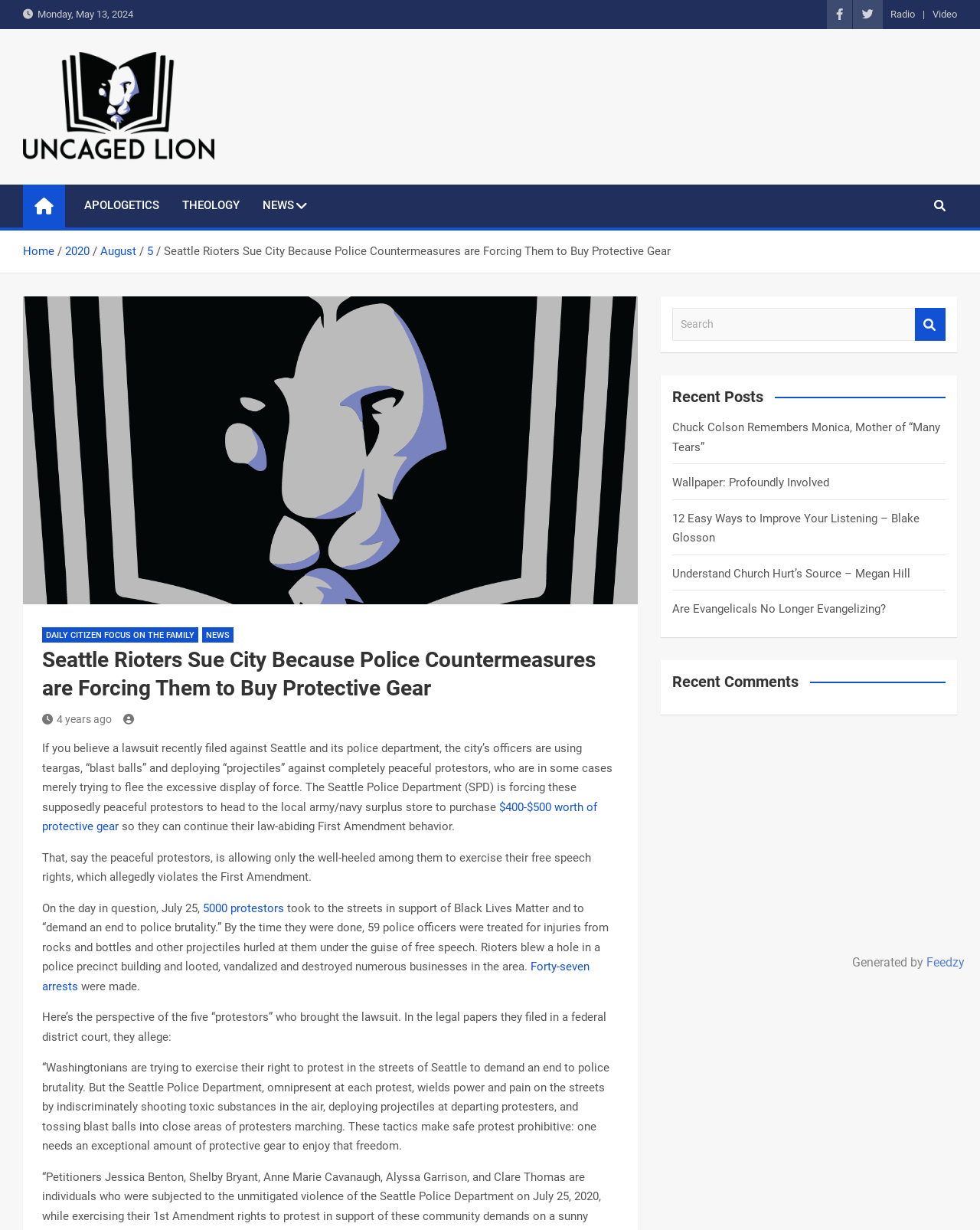Identify the bounding box of the HTML element described as: "5000 protestors".

[0.207, 0.733, 0.29, 0.744]